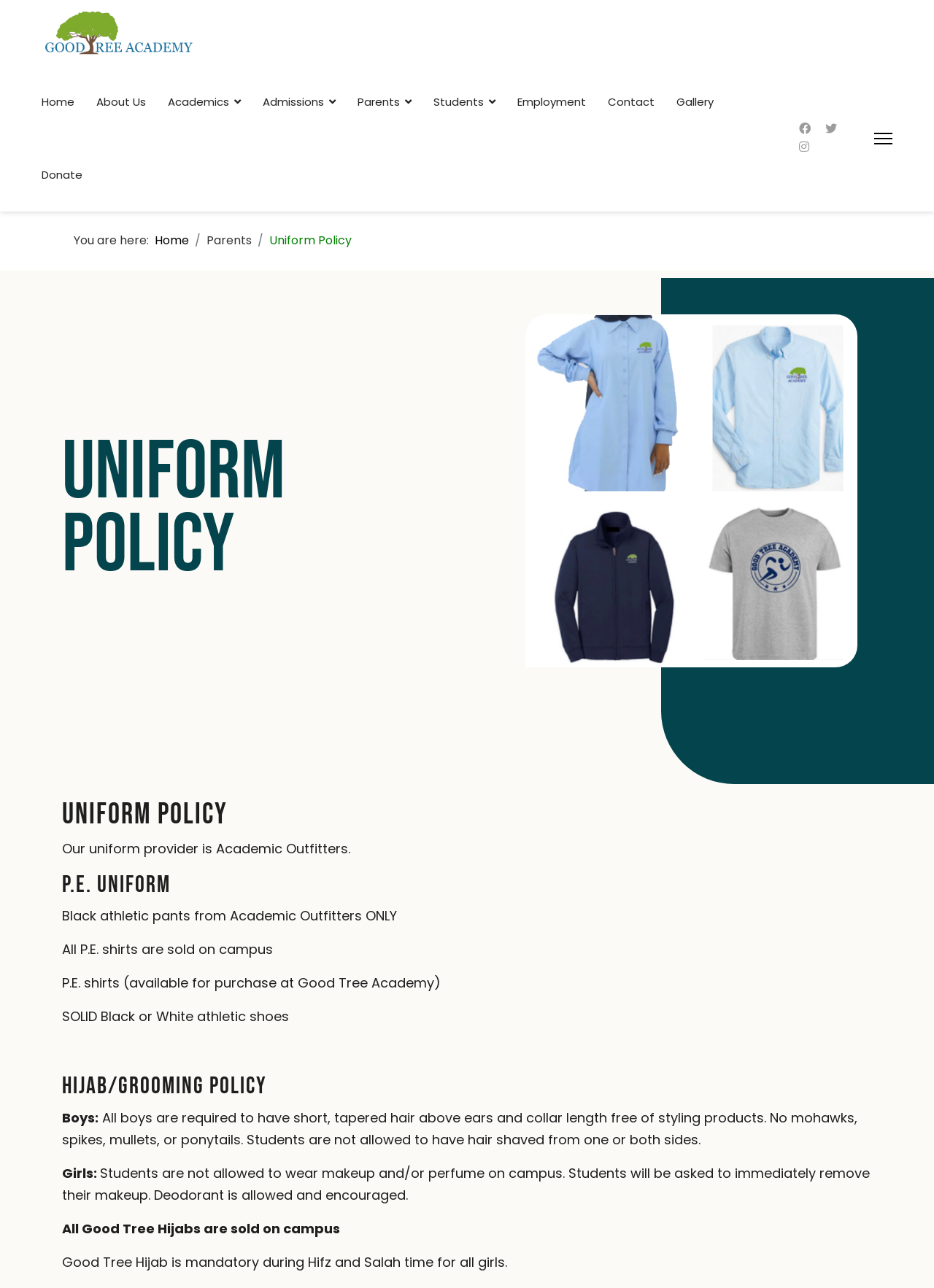Give a detailed account of the webpage, highlighting key information.

This webpage is about Good Tree Academy, a Muslim high school in Collin County. At the top left corner, there is a logo of Good Tree Academy, which is also a link. Next to the logo, there is a navigation menu with links to "Home", "About Us", "Academics", "Admissions", "Parents", "Students", "Employment", "Contact", "Gallery", and "Donate".

Below the navigation menu, there is a section with links to social media platforms, including Facebook, Twitter, and Instagram, located at the top right corner. There is also a "Menu" link at the top right corner.

The main content of the webpage is about the Uniform Policy of Good Tree Academy. The title "Uniform Policy" is displayed prominently in the middle of the page. Below the title, there is an image that takes up most of the width of the page.

The Uniform Policy is divided into several sections, including "Uniform Policy", "P.E. UNIFORM", and "HIJAB/GROOMING POLICY". Each section has a heading and several paragraphs of text that describe the policy in detail. The text is organized in a clear and concise manner, making it easy to read and understand.

In the "Uniform Policy" section, it is stated that the uniform provider is Academic Outfitters. In the "P.E. UNIFORM" section, it is specified that black athletic pants and P.E. shirts are required, and that solid black or white athletic shoes are allowed. In the "HIJAB/GROOMING POLICY" section, there are rules for boys' hair and girls' makeup and hijabs.